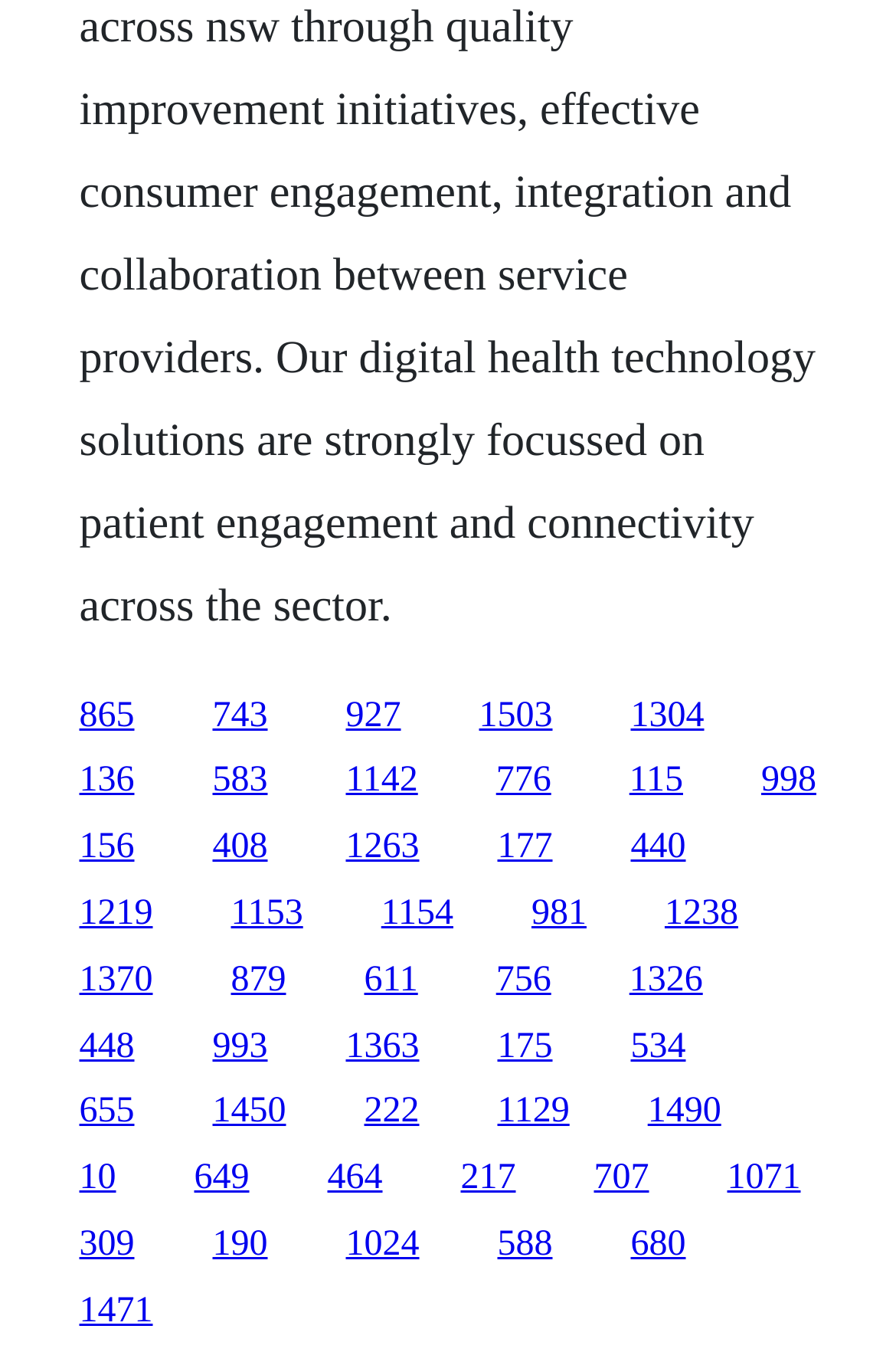Please identify the bounding box coordinates of the clickable element to fulfill the following instruction: "click the first link". The coordinates should be four float numbers between 0 and 1, i.e., [left, top, right, bottom].

[0.088, 0.509, 0.15, 0.538]